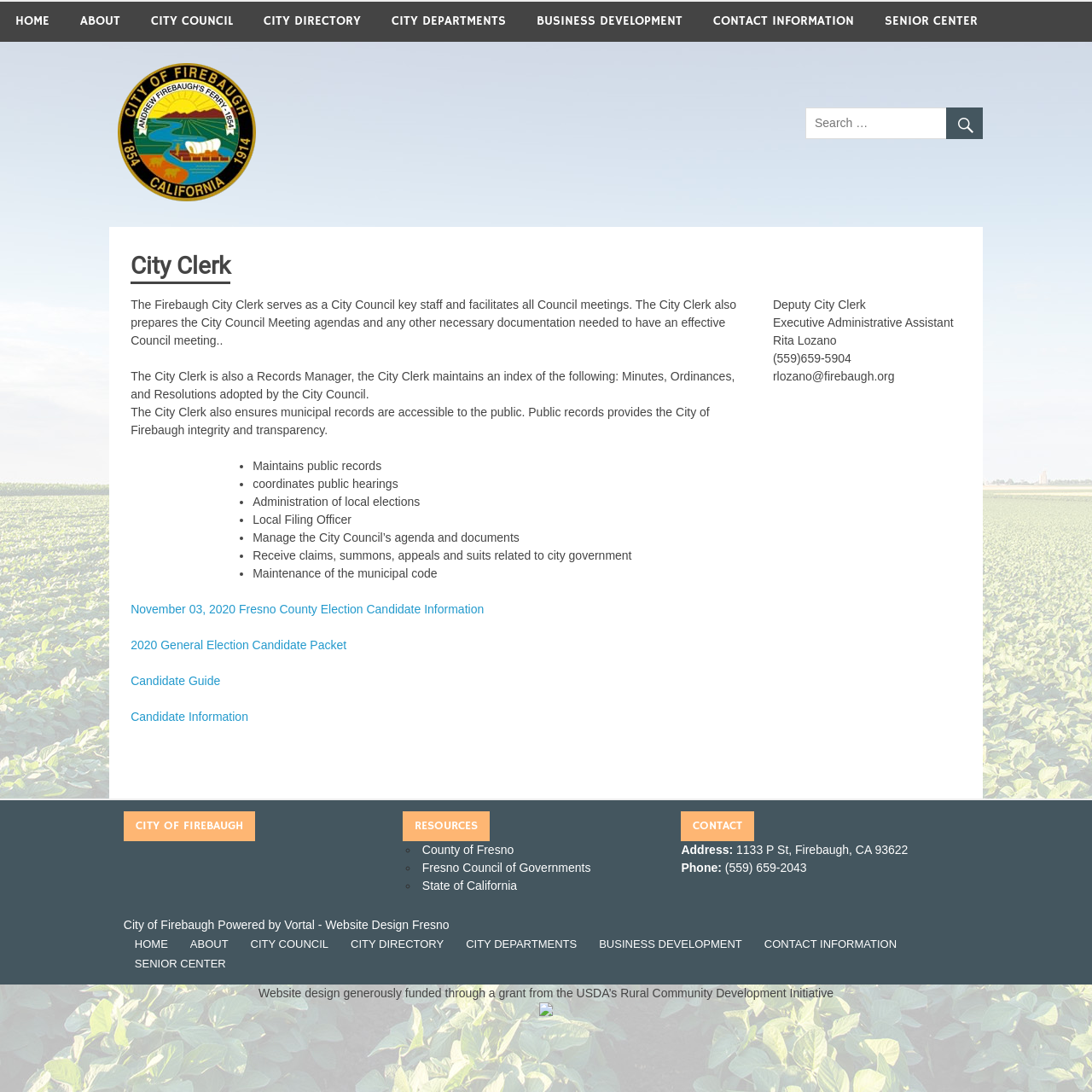What is the name of the Deputy City Clerk?
Please provide a comprehensive answer to the question based on the webpage screenshot.

The name of the Deputy City Clerk is mentioned in the webpage content, along with their title and contact information.